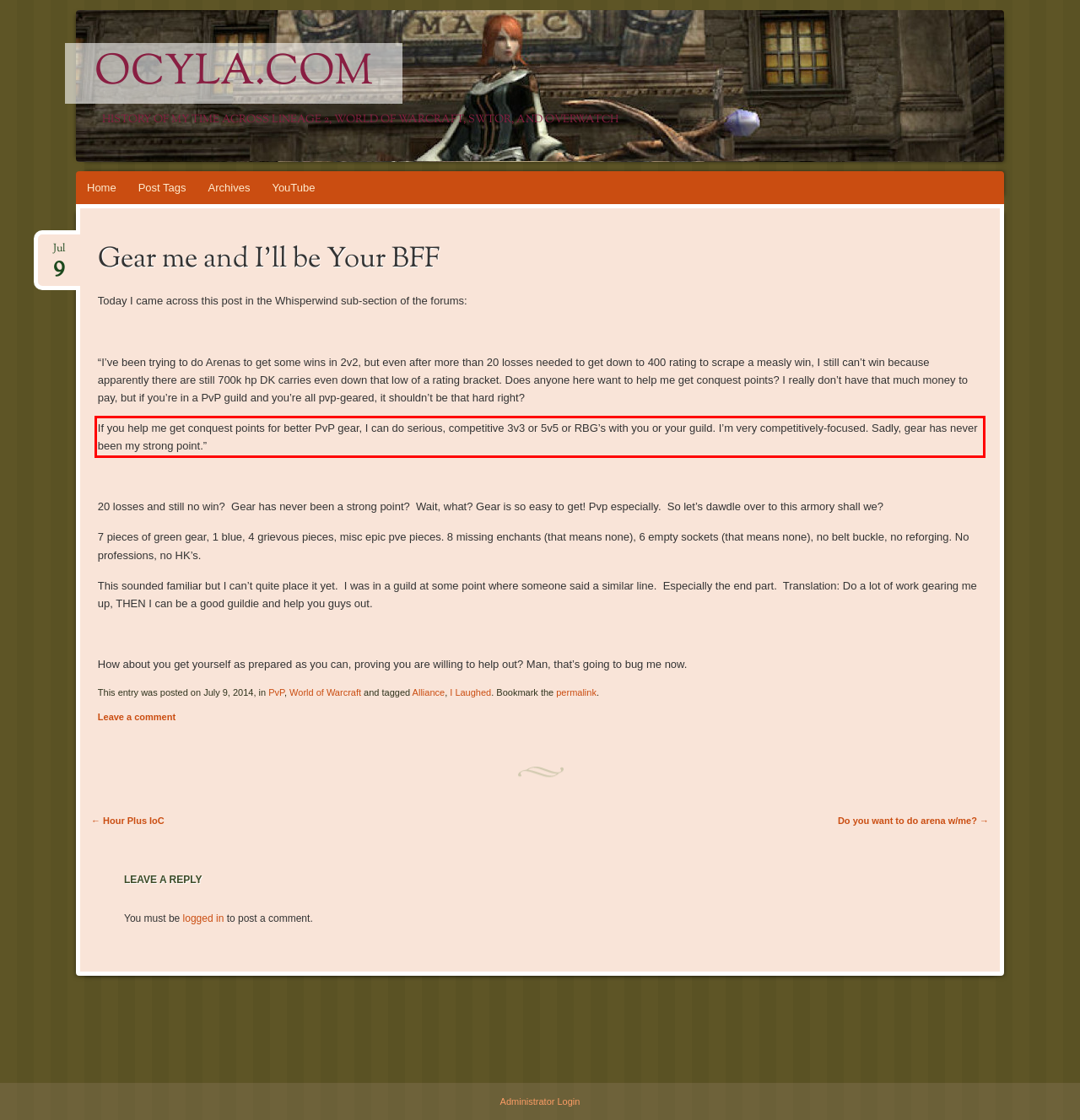Please identify and extract the text from the UI element that is surrounded by a red bounding box in the provided webpage screenshot.

If you help me get conquest points for better PvP gear, I can do serious, competitive 3v3 or 5v5 or RBG’s with you or your guild. I’m very competitively-focused. Sadly, gear has never been my strong point.”